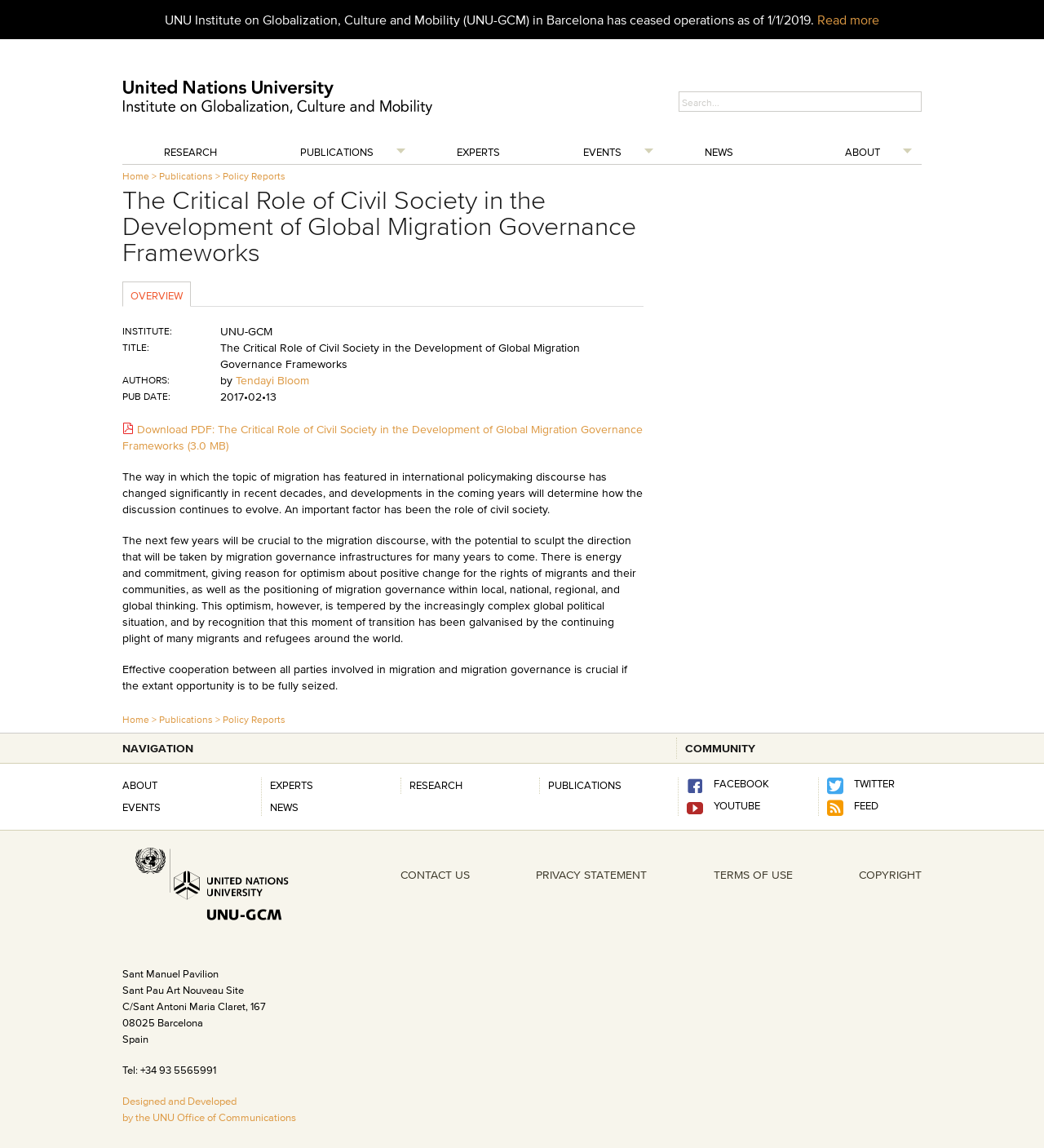What is the name of the institute?
Using the details from the image, give an elaborate explanation to answer the question.

The name of the institute can be found in the description list detail section, where it is mentioned as 'UNU-GCM' under the term 'INSTITUTE'.